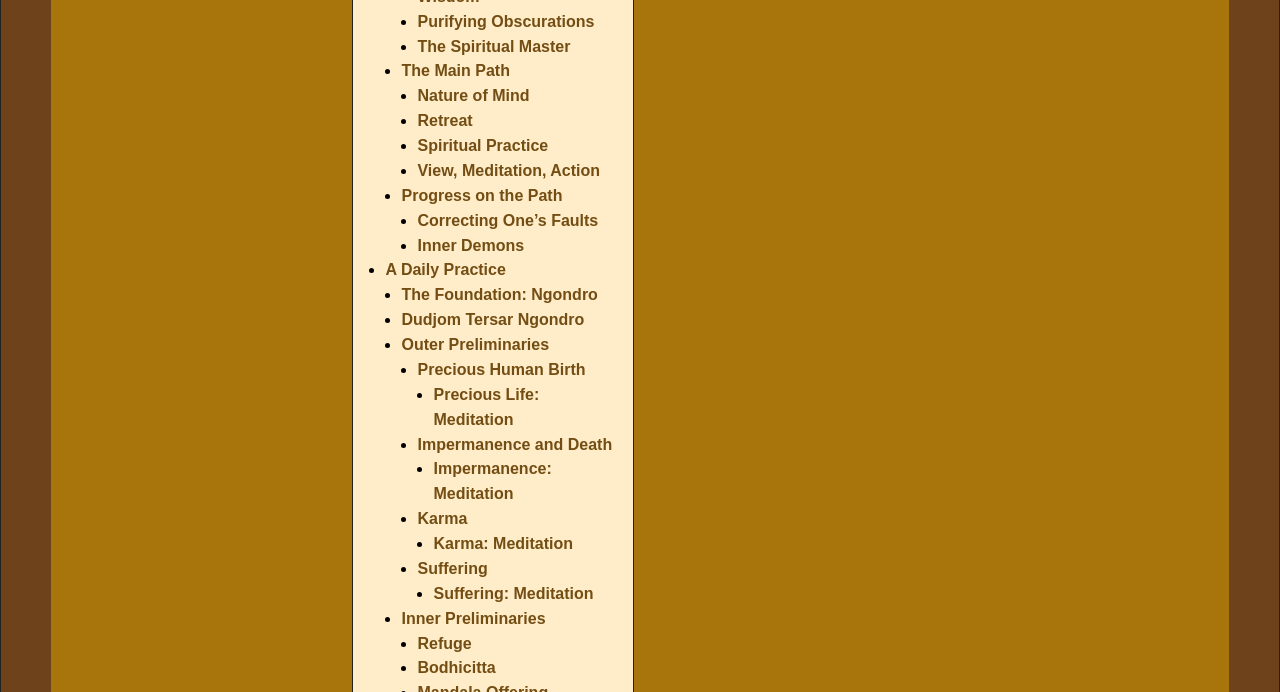Please determine the bounding box coordinates, formatted as (top-left x, top-left y, bottom-right x, bottom-right y), with all values as floating point numbers between 0 and 1. Identify the bounding box of the region described as: Bodhicitta

[0.326, 0.953, 0.387, 0.977]